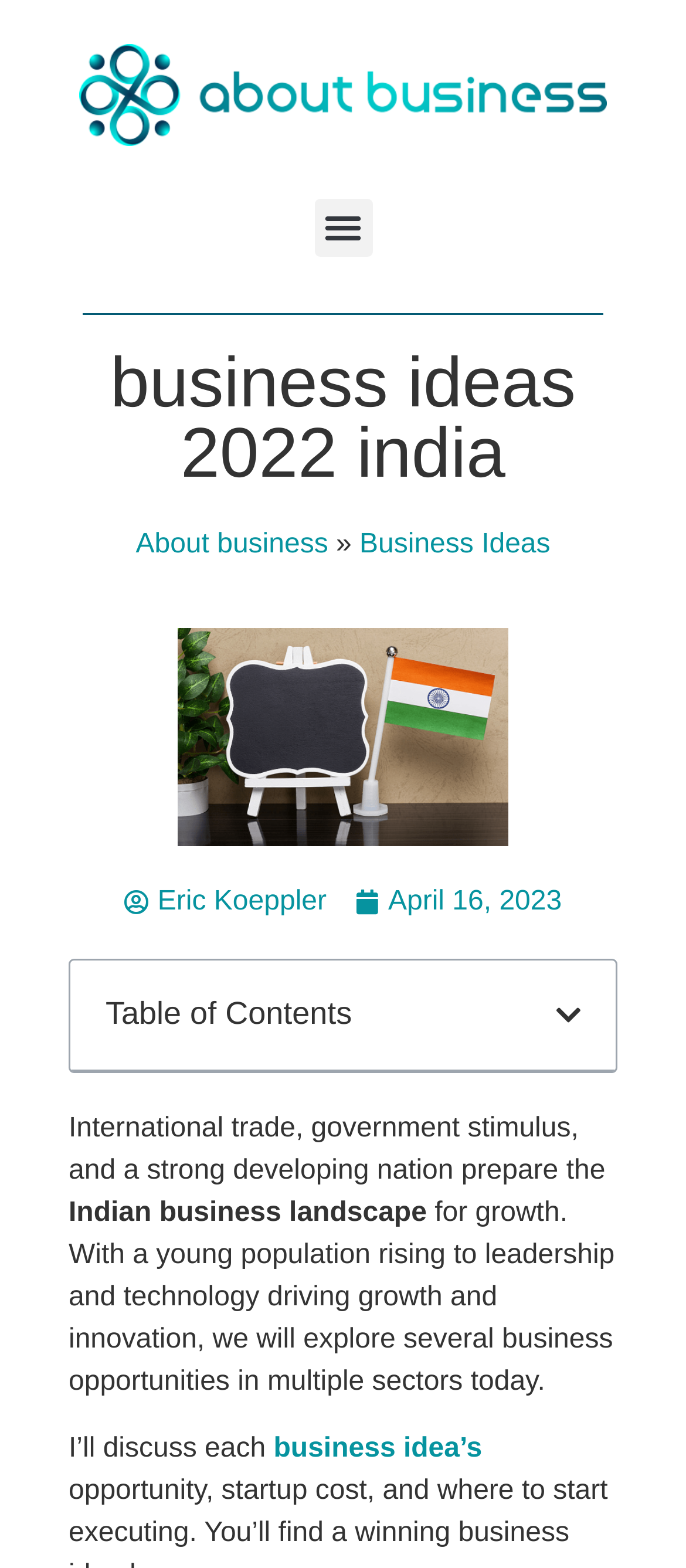Use the details in the image to answer the question thoroughly: 
What is the date of publication of the article?

The link 'April 16, 2023' is present on the webpage, which suggests that the article was published on April 16, 2023.